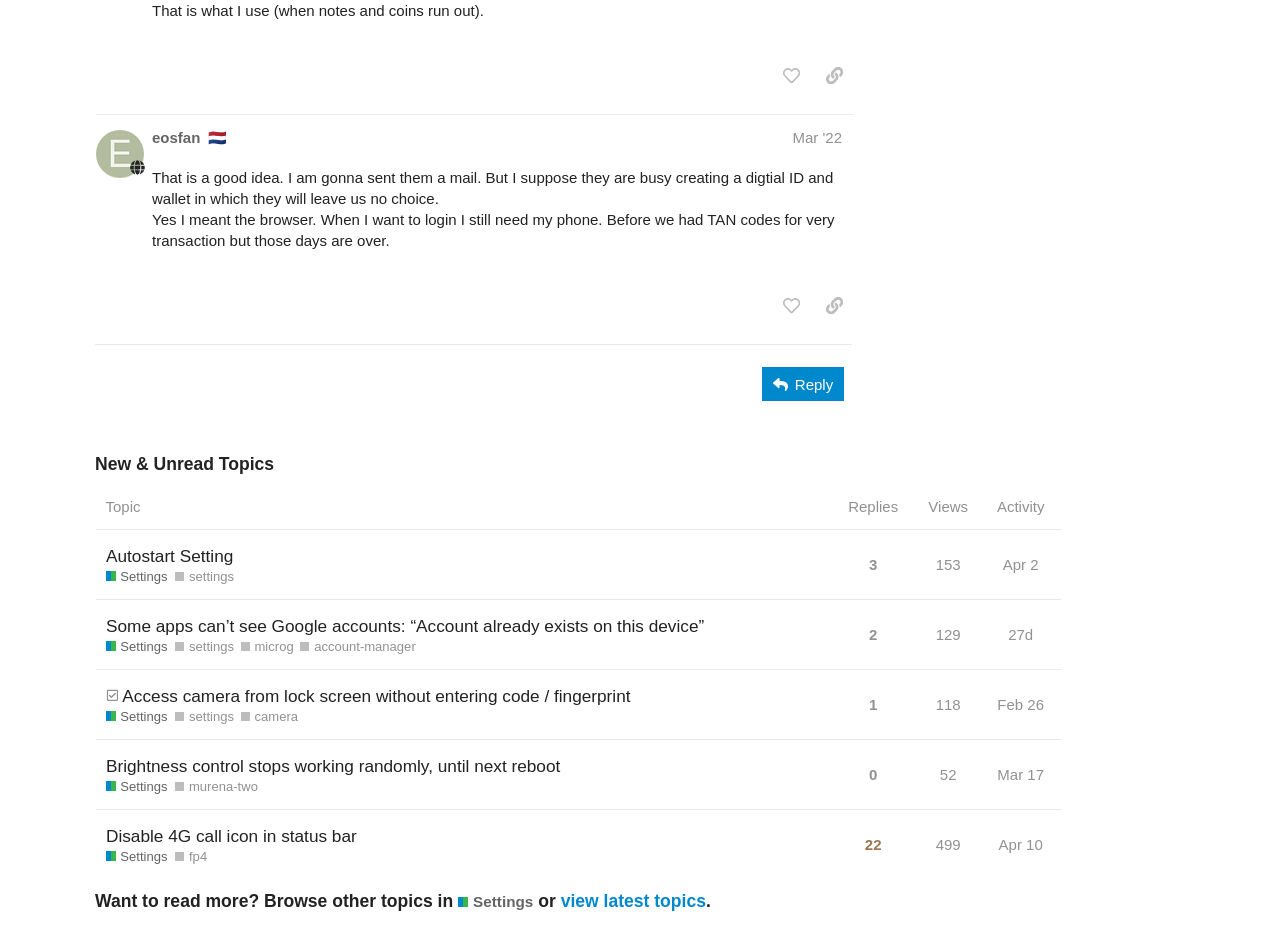Please specify the coordinates of the bounding box for the element that should be clicked to carry out this instruction: "view topic details". The coordinates must be four float numbers between 0 and 1, formatted as [left, top, right, bottom].

[0.075, 0.579, 0.653, 0.641]